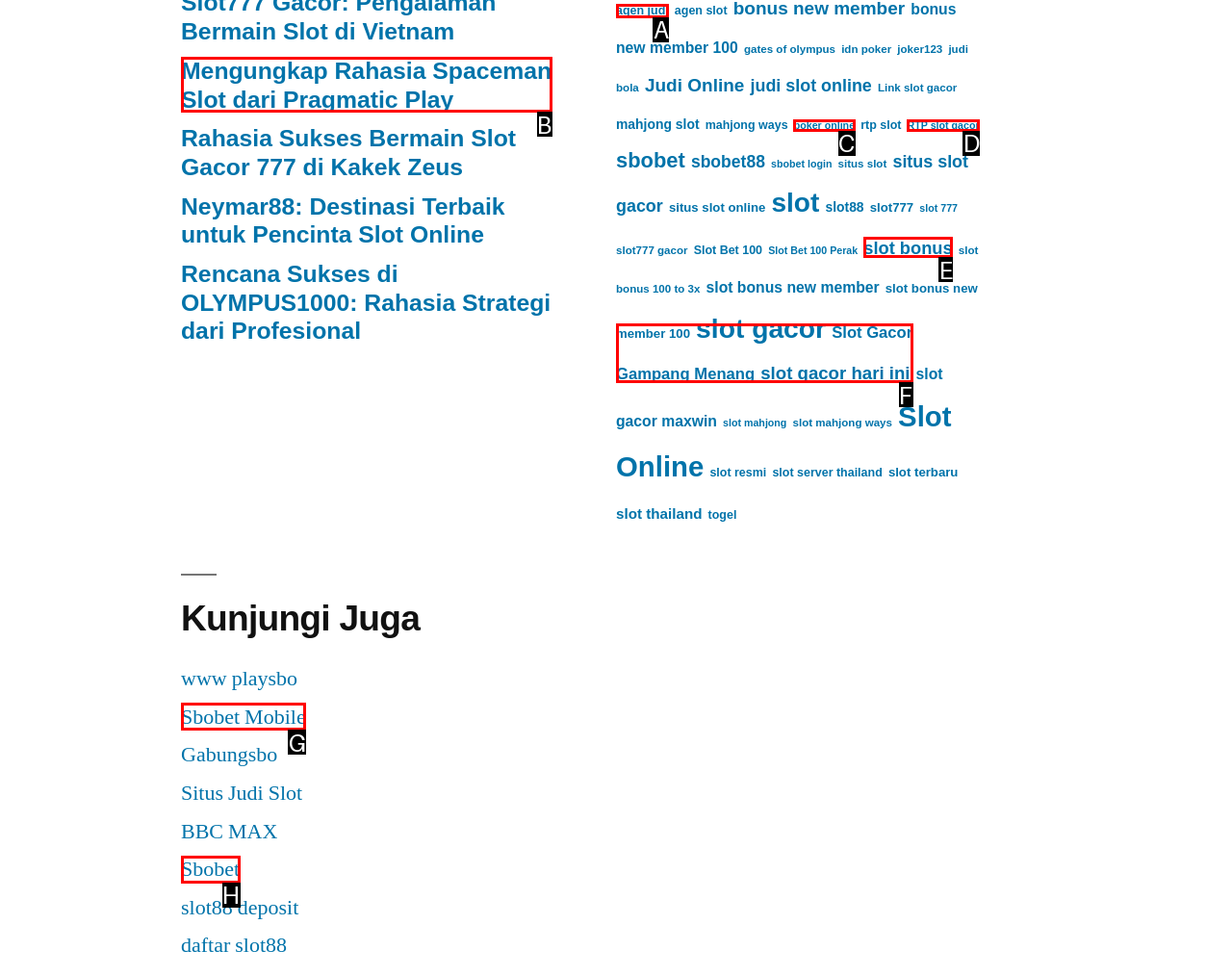Which HTML element should be clicked to fulfill the following task: Click on the link to play Spaceman Slot from Pragmatic Play?
Reply with the letter of the appropriate option from the choices given.

B